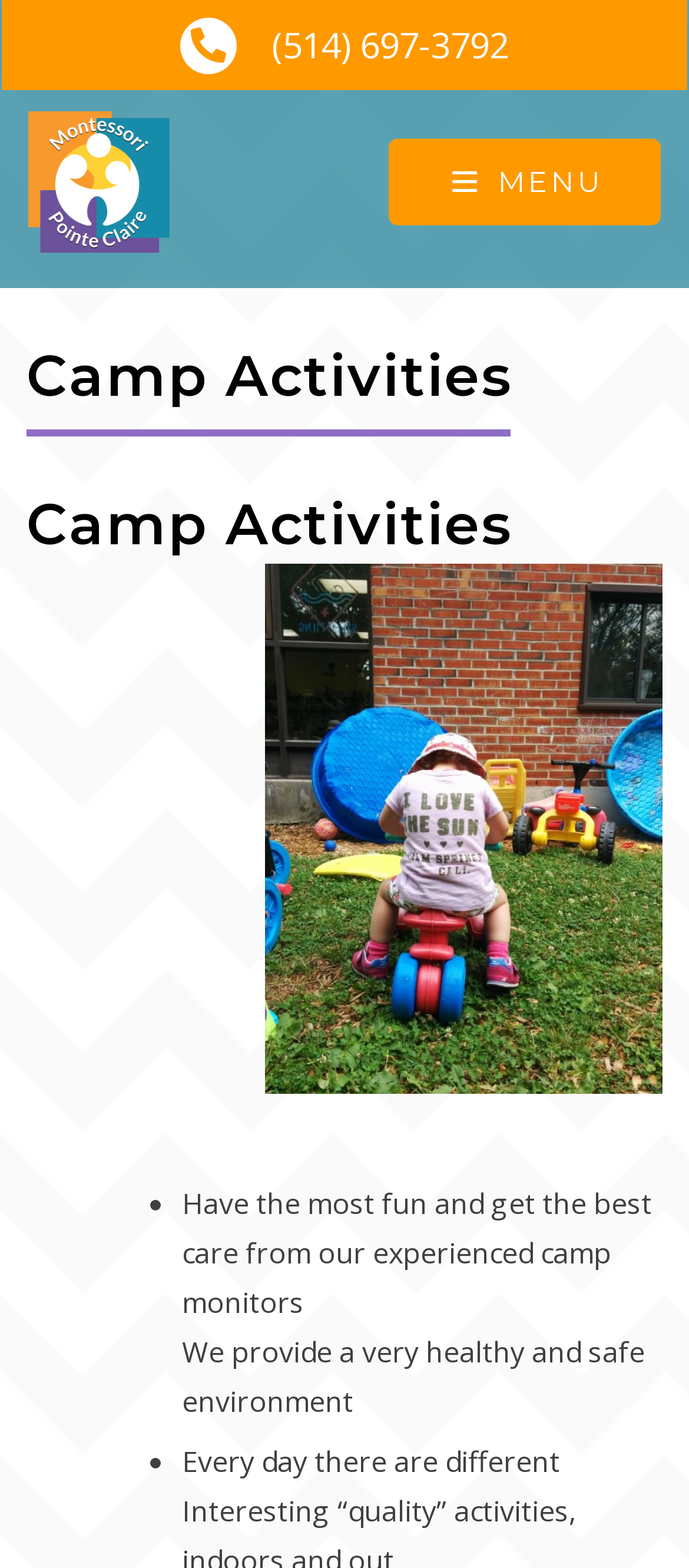Pinpoint the bounding box coordinates of the clickable area needed to execute the instruction: "Search by tag Birmingham". The coordinates should be specified as four float numbers between 0 and 1, i.e., [left, top, right, bottom].

None